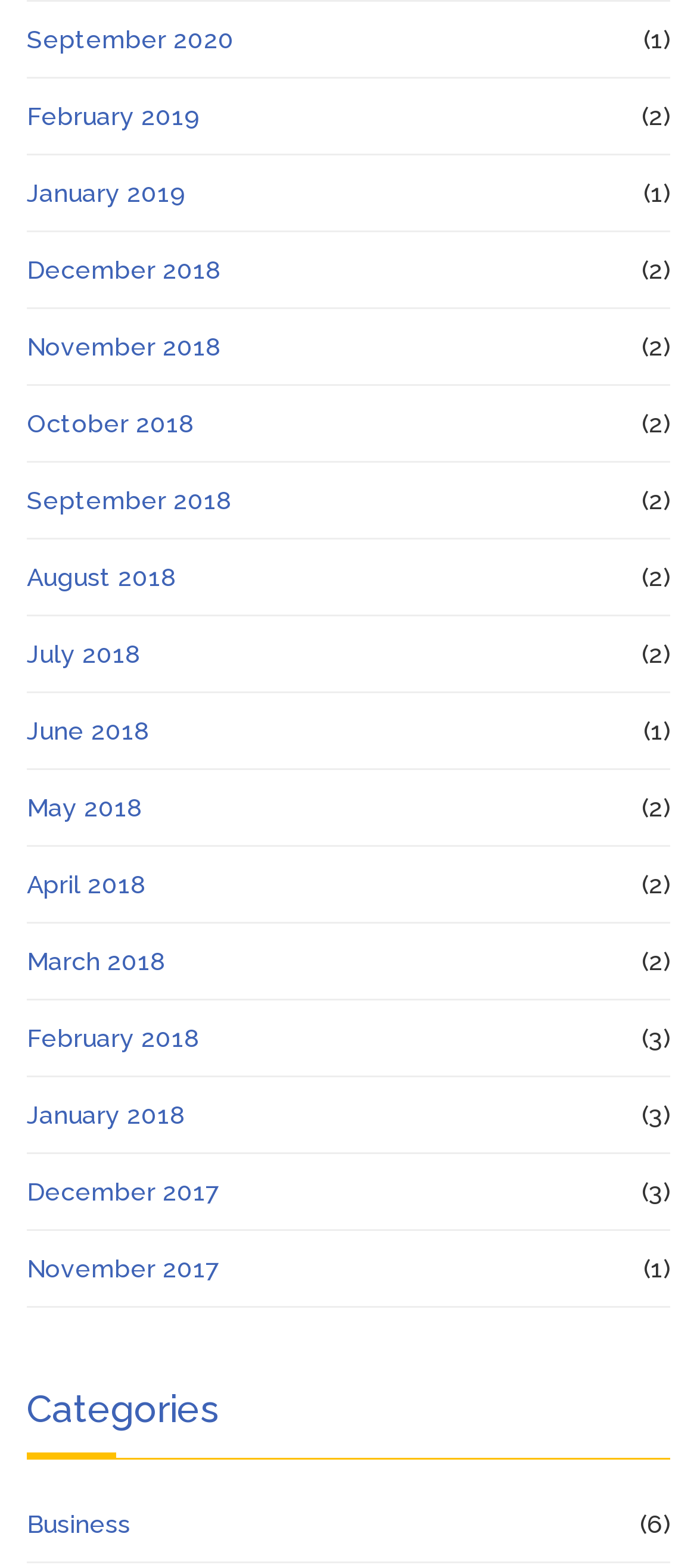How many months have two links?
Carefully analyze the image and provide a detailed answer to the question.

I counted the number of months with two links by examining the links on the webpage. There are four months with two links, which are September 2018, February 2019, December 2018, and May 2018. These months have a '(2)' text next to them, indicating that they have two links.